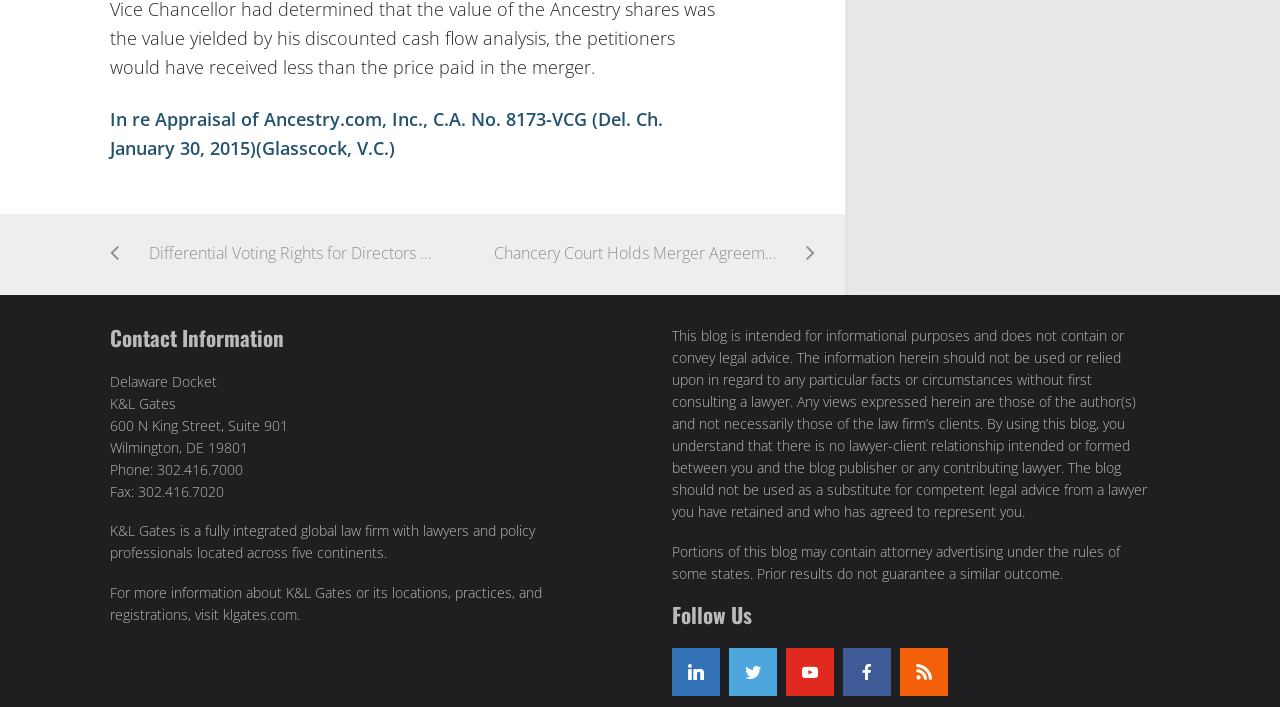Kindly provide the bounding box coordinates of the section you need to click on to fulfill the given instruction: "Read about Delaware Docket".

[0.086, 0.526, 0.17, 0.553]